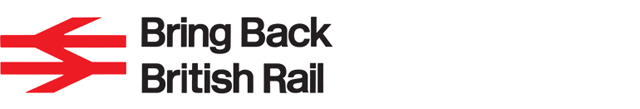What is the current rail franchise system criticized for?
Based on the visual information, provide a detailed and comprehensive answer.

The current rail franchise system is criticized for prioritizing profit over passenger needs, which is evident from the caption that states the campaign seeks to address public dissatisfaction with the current fragmented rail franchise system. This implies that the current system is more focused on generating profits rather than providing quality service to passengers.